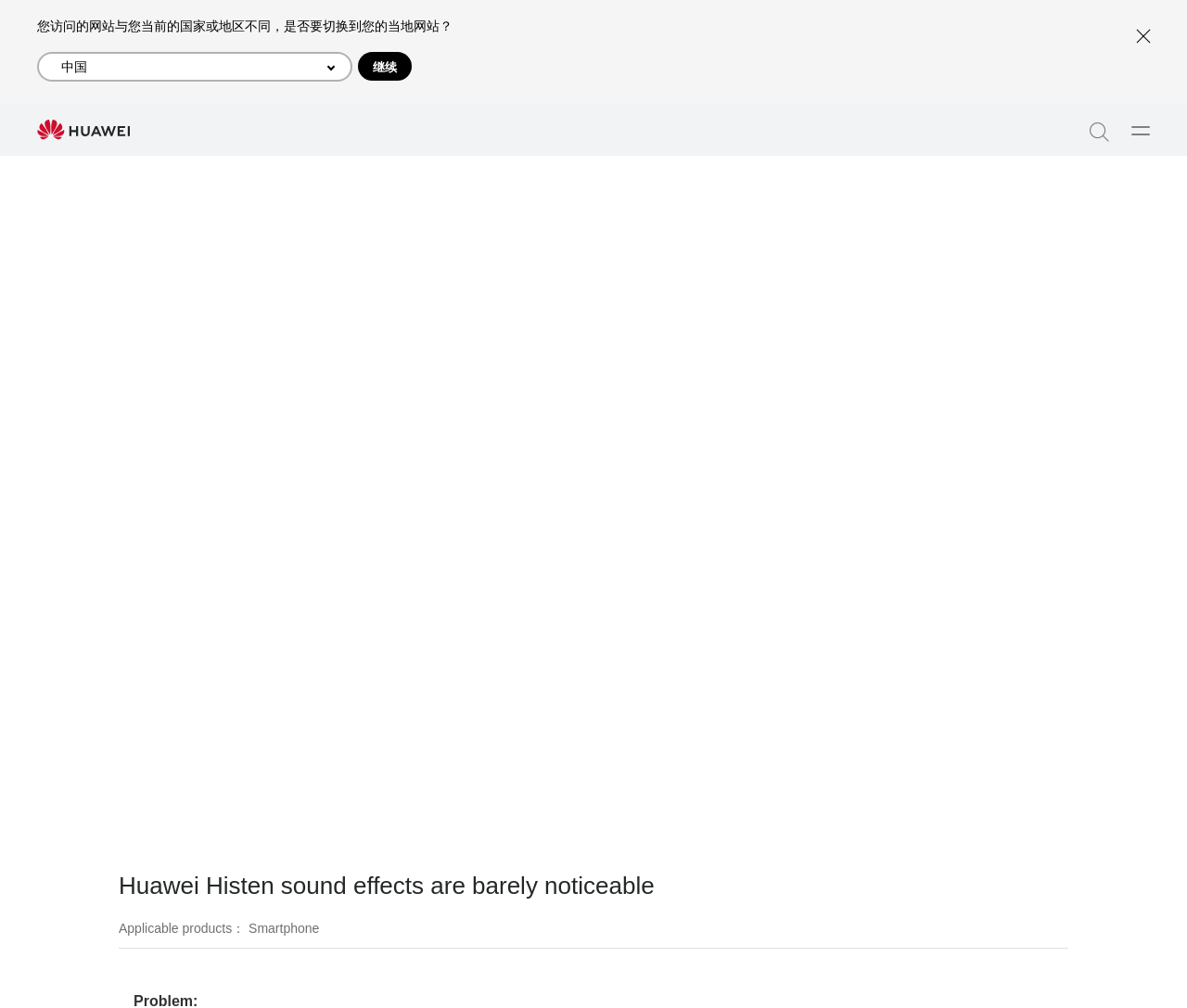Please specify the bounding box coordinates in the format (top-left x, top-left y, bottom-right x, bottom-right y), with values ranging from 0 to 1. Identify the bounding box for the UI component described as follows: Open menu

[0.949, 0.115, 0.973, 0.143]